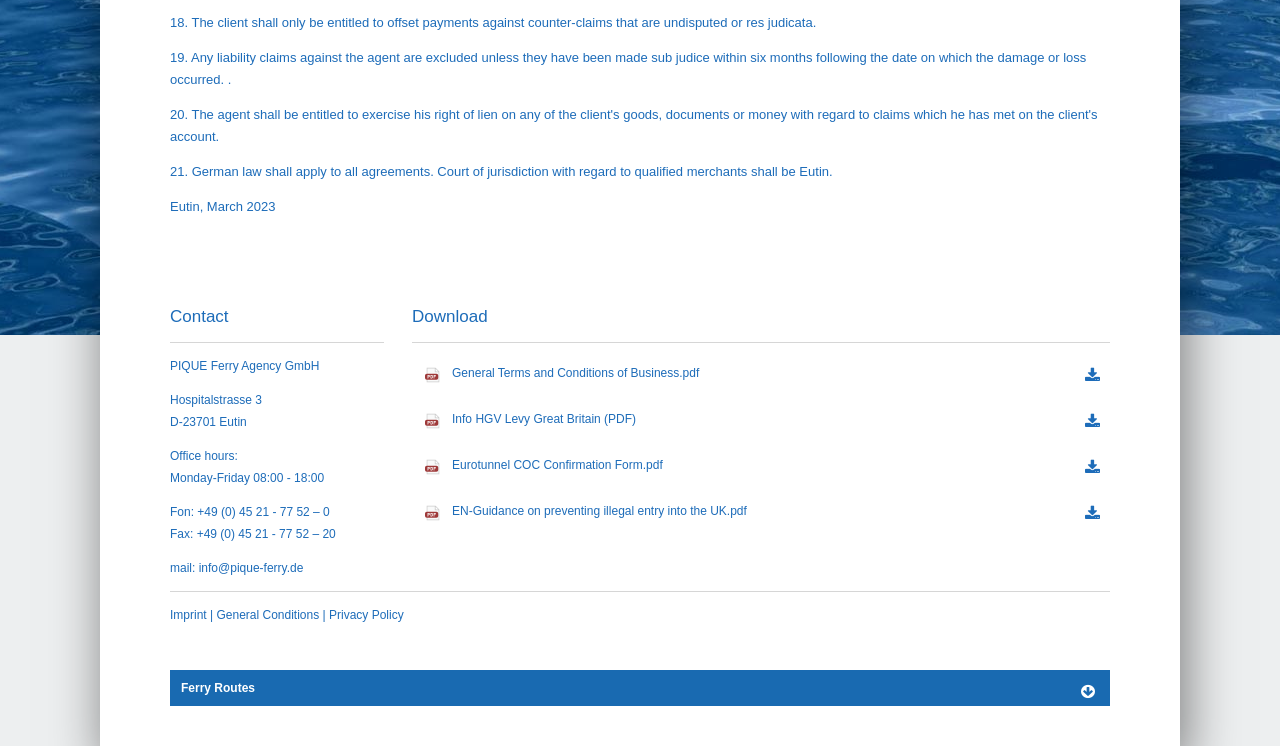Based on the image, provide a detailed response to the question:
What is the fax number?

The fax number can be found in the contact section of the webpage, where it is written as 'Fax: +49 (0) 45 21 - 77 52 – 20'.